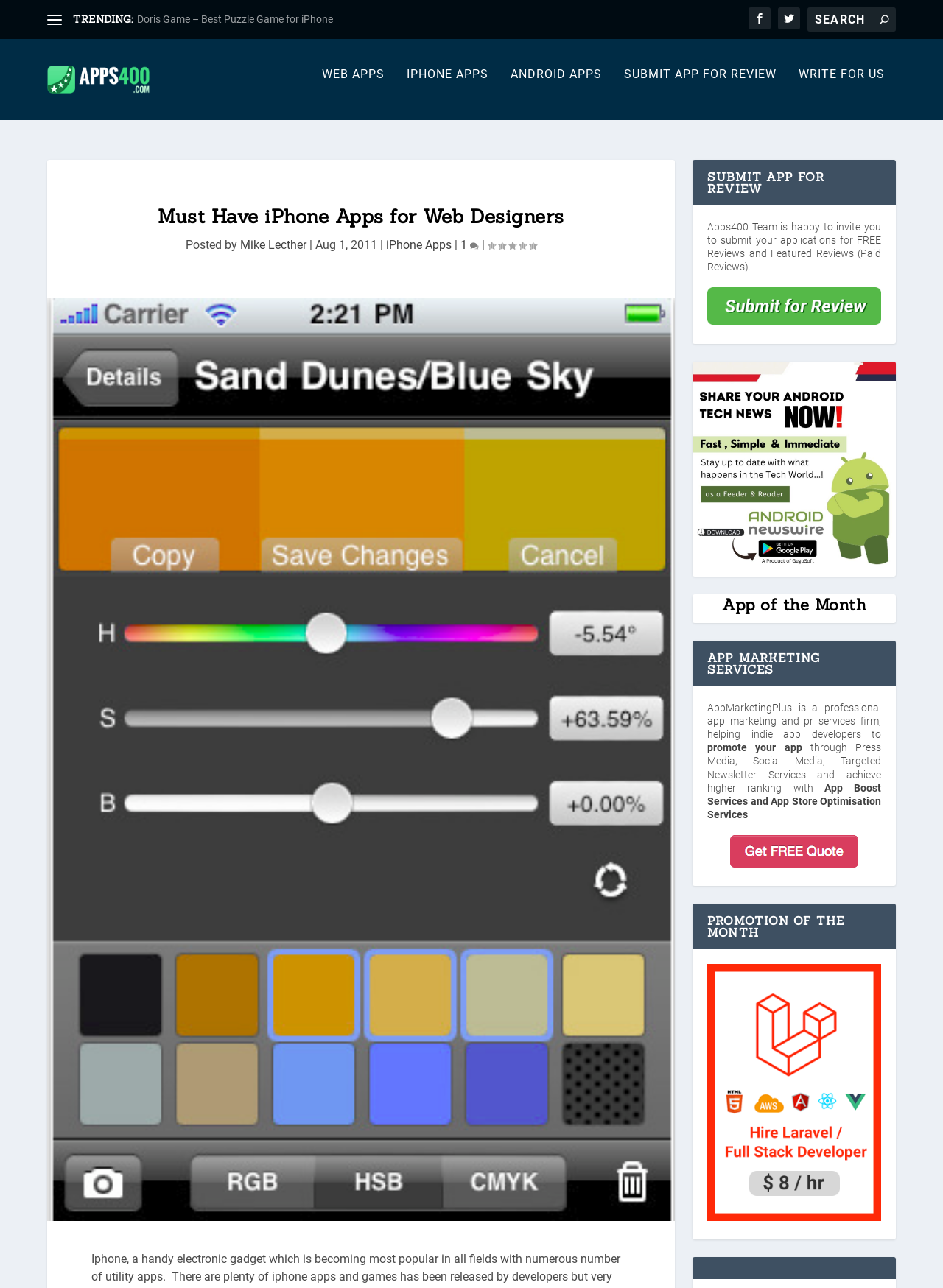Highlight the bounding box coordinates of the region I should click on to meet the following instruction: "Read the article about must-have iPhone apps for web designers".

[0.097, 0.15, 0.669, 0.175]